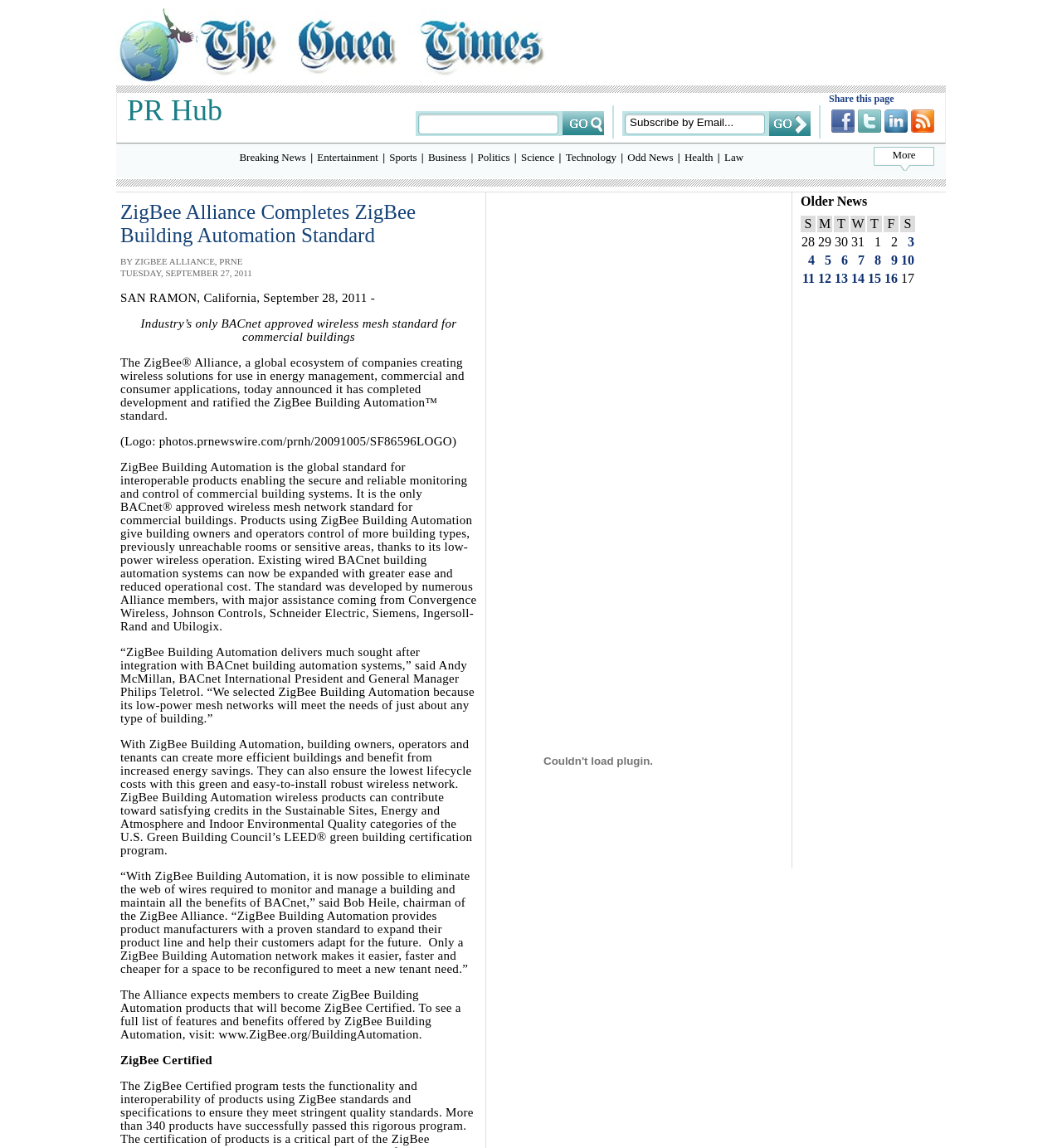What is the purpose of the ZigBee Building Automation standard?
Carefully analyze the image and provide a thorough answer to the question.

I found the purpose of the ZigBee Building Automation standard by reading the text 'ZigBee Building Automation is the global standard for interoperable products enabling the secure and reliable monitoring and control of commercial building systems.' which is located in the middle of the webpage.